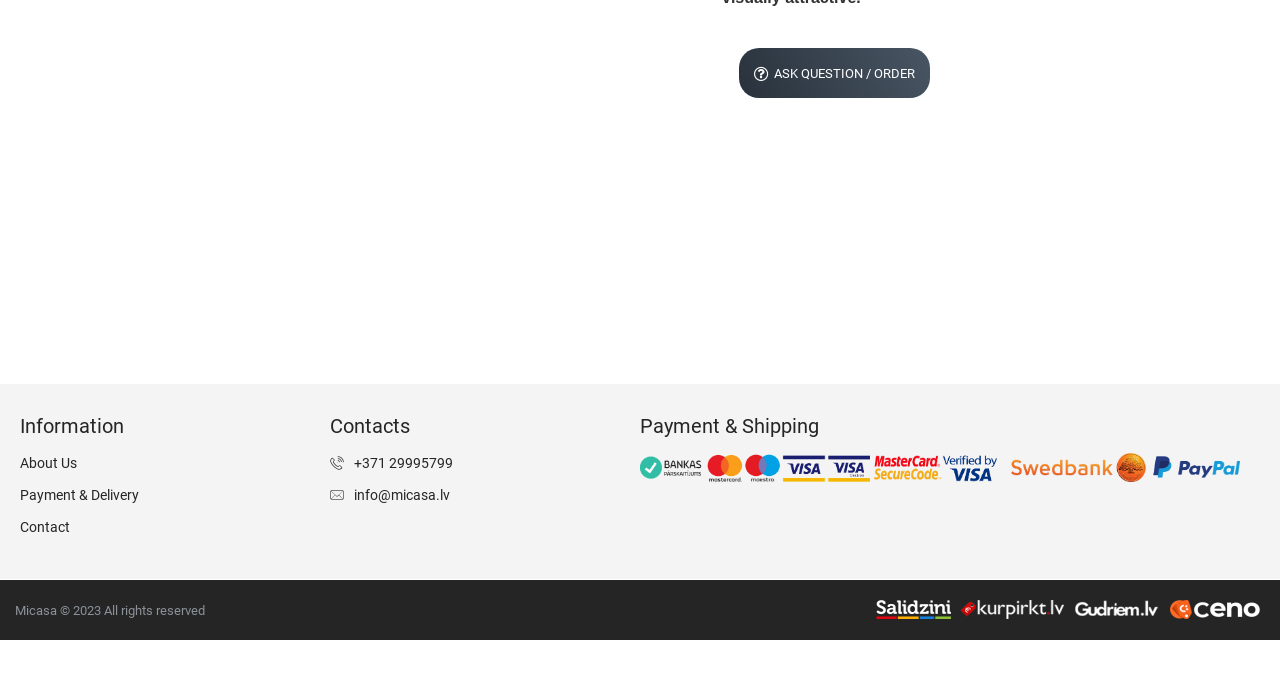Provide the bounding box coordinates of the HTML element this sentence describes: "Payment & Delivery". The bounding box coordinates consist of four float numbers between 0 and 1, i.e., [left, top, right, bottom].

[0.016, 0.713, 0.258, 0.76]